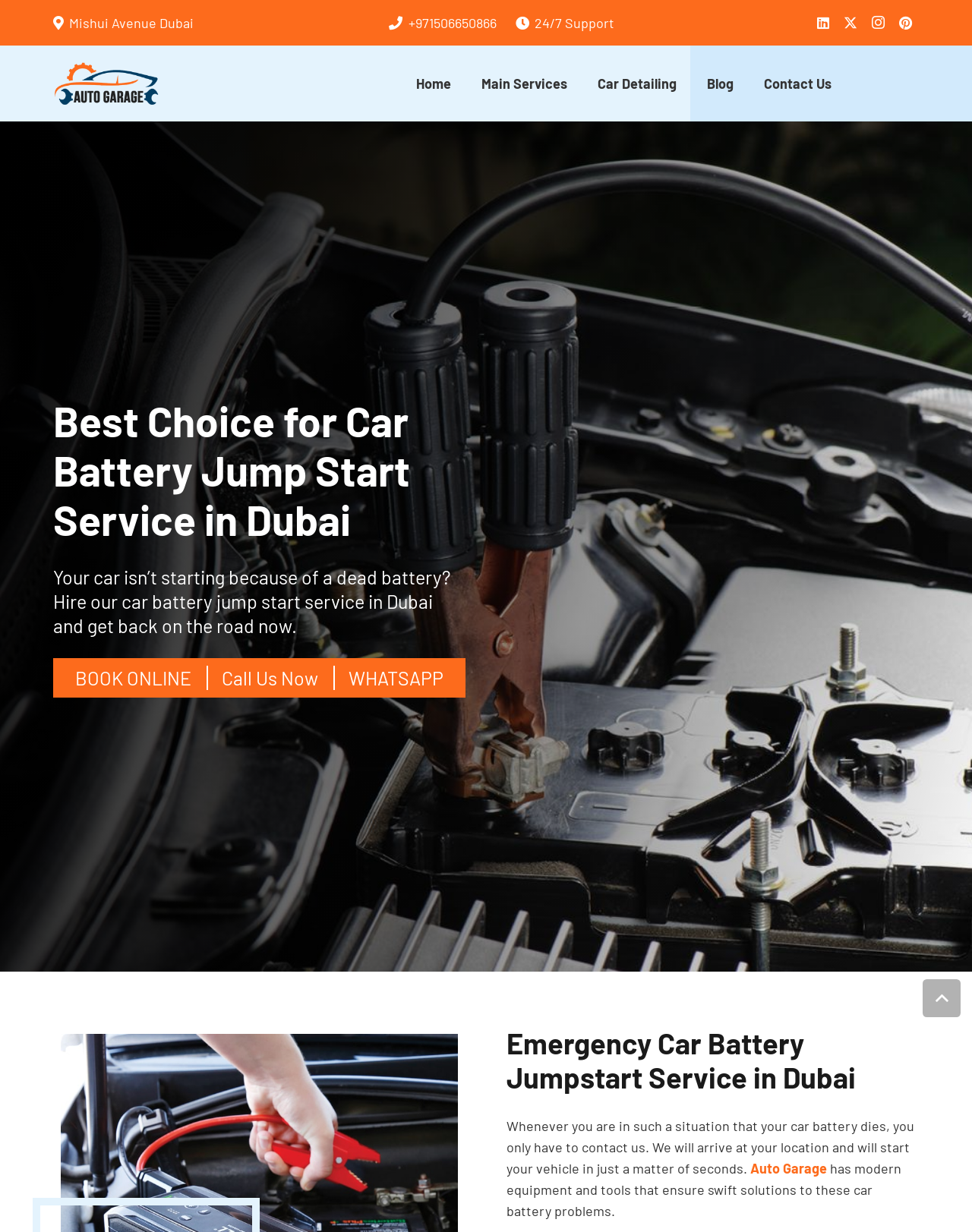Review the image closely and give a comprehensive answer to the question: How long does it take for the emergency jump start service to arrive?

I didn't find the exact answer on the webpage, but based on the meta description, I inferred that the emergency jump start service can arrive within 30 minutes.